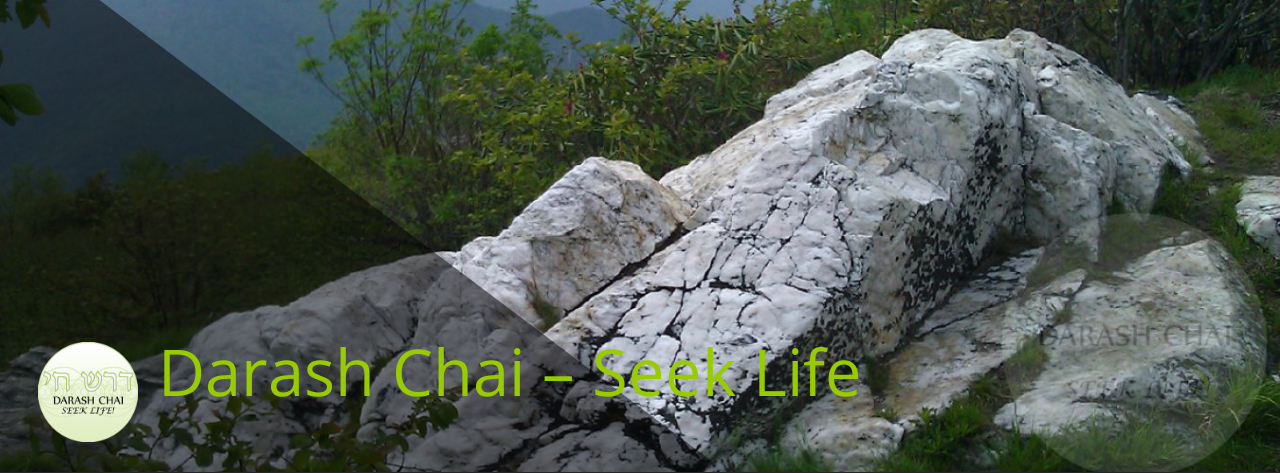Describe the scene depicted in the image with great detail.

The image showcases a serene natural landscape featuring a prominent rocky formation that blends harmoniously with the surrounding greenery. The rocks, displaying a unique texture and color, are partially covered by lush foliage, suggesting an untouched aspect of nature. At the forefront, the title "Darash Chai – Seek Life" is prominently displayed in bright green text, symbolizing growth and vitality. A circular logo on the left, adorned with Hebrew letters, complements the title and emphasizes the theme of exploration and life-seeking. The overall composition evokes a sense of tranquility and connection to nature, inviting viewers to reflect on the essence of life and the natural world.